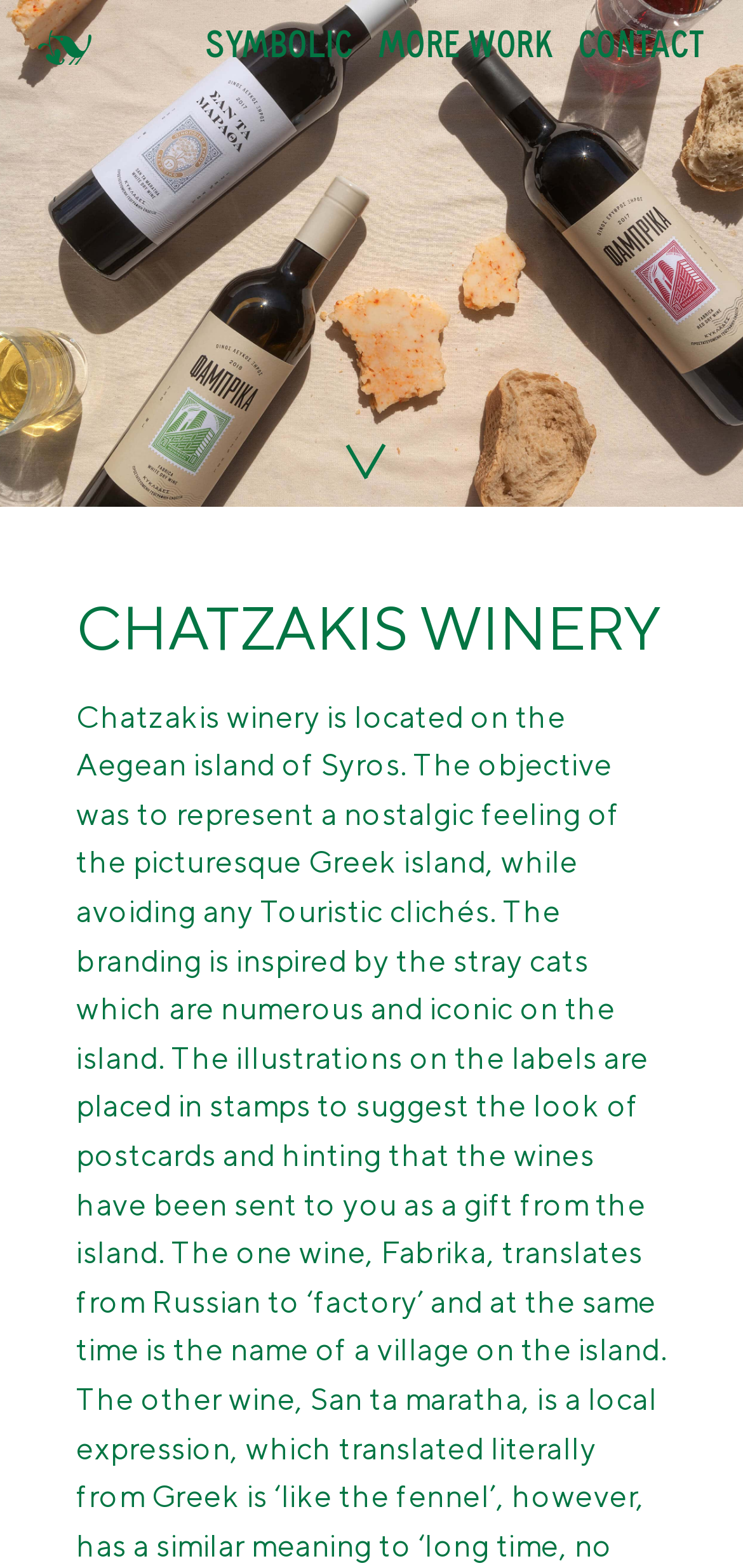Generate a comprehensive description of the webpage content.

The webpage is about Chatzakis winery, with a focus on the concept of "Symbolic". At the top left, there is a link and an image, both labeled "Symbolic", which suggests that the winery's brand or logo is being highlighted. 

Below this, there are three links in a row, starting from the left: "SYMBOLIC", "MORE WORK", and "CONTACT". These links are positioned near the top of the page, indicating that they are likely main navigation options.

In the middle of the page, there is a prominent heading that reads "CHATZAKIS WINERY", which takes up a significant amount of horizontal space. 

Additionally, there is a button located below the heading, roughly centered on the page.